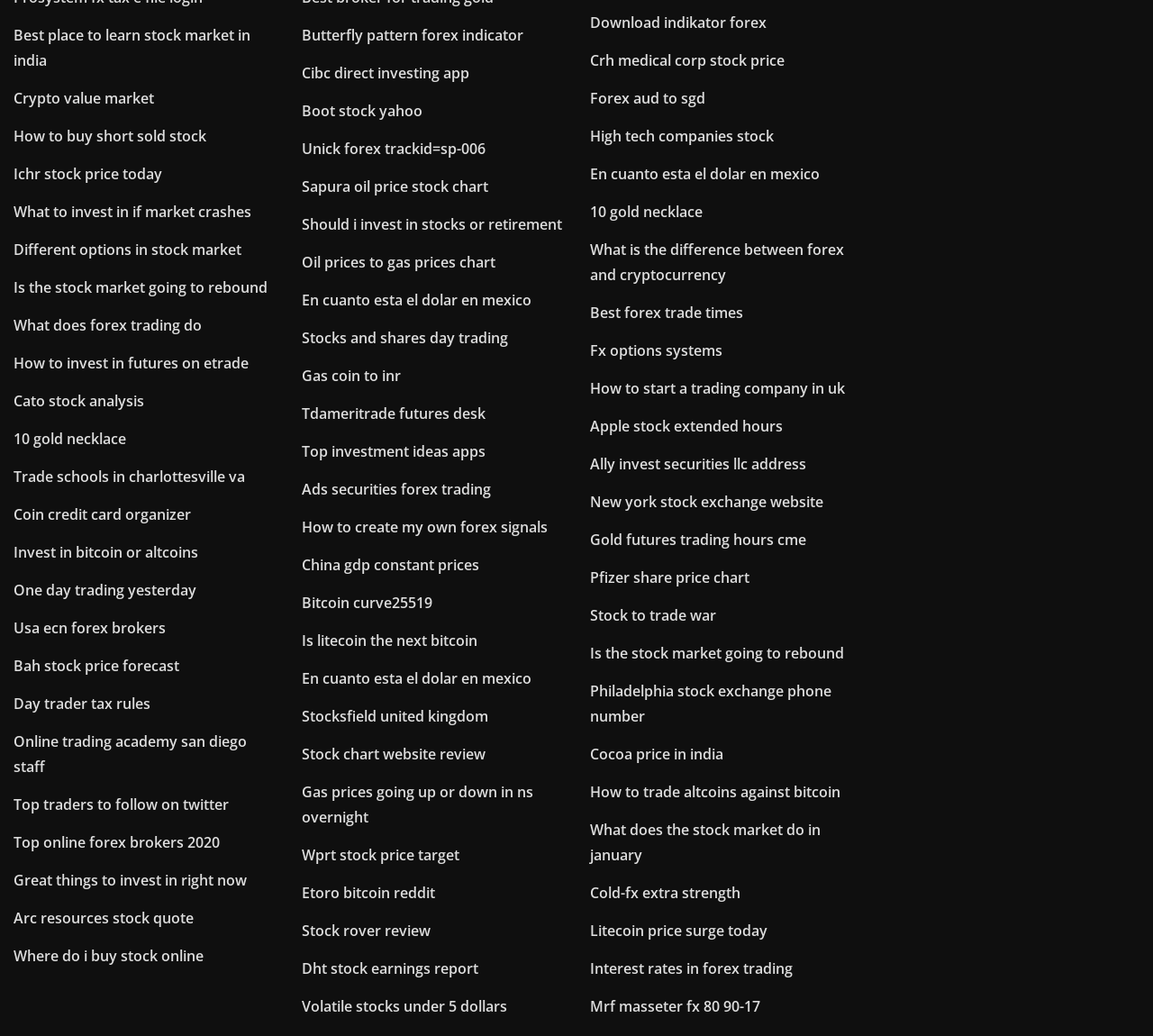Identify the bounding box coordinates of the clickable region required to complete the instruction: "Click on 'Download indikator forex'". The coordinates should be given as four float numbers within the range of 0 and 1, i.e., [left, top, right, bottom].

[0.512, 0.012, 0.665, 0.031]